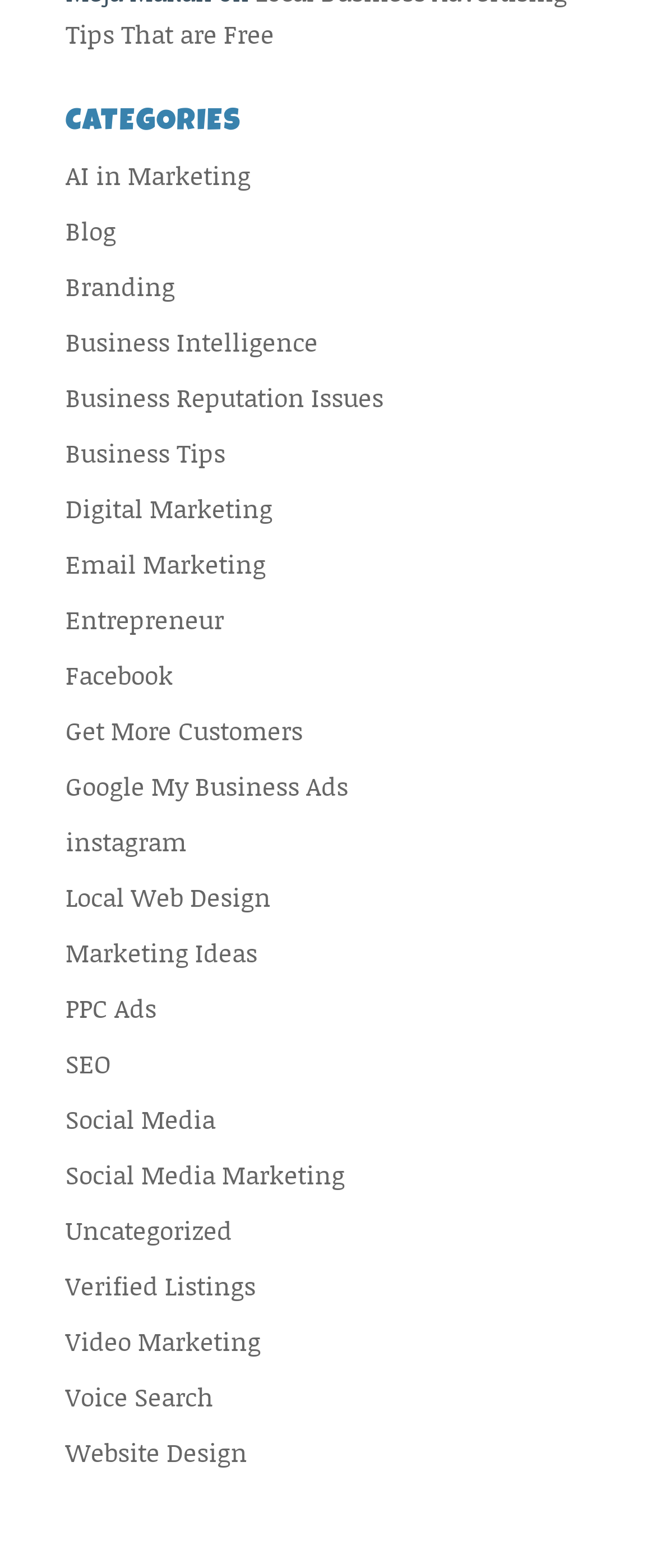Please locate the bounding box coordinates of the element that needs to be clicked to achieve the following instruction: "Read about SEO". The coordinates should be four float numbers between 0 and 1, i.e., [left, top, right, bottom].

[0.1, 0.666, 0.169, 0.689]